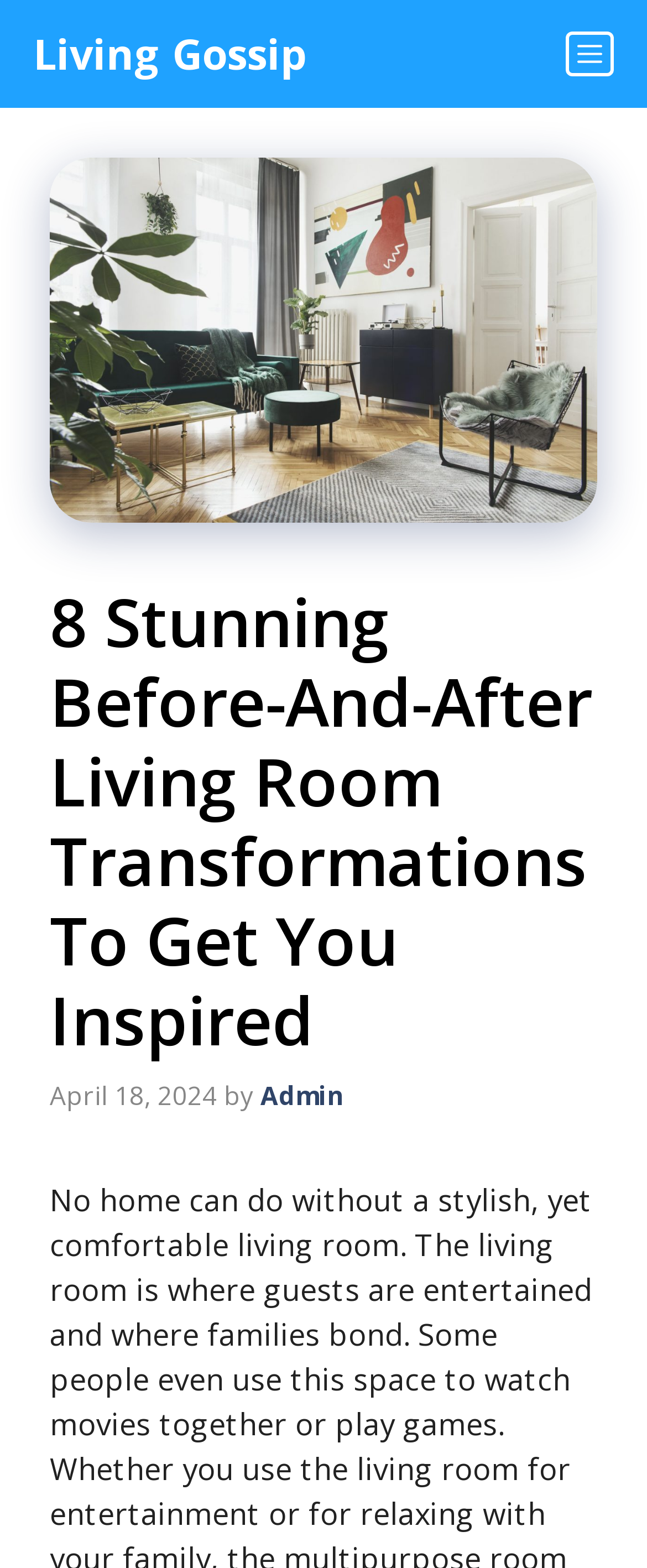What is the main topic of the article?
Refer to the image and answer the question using a single word or phrase.

Living Room Transformations